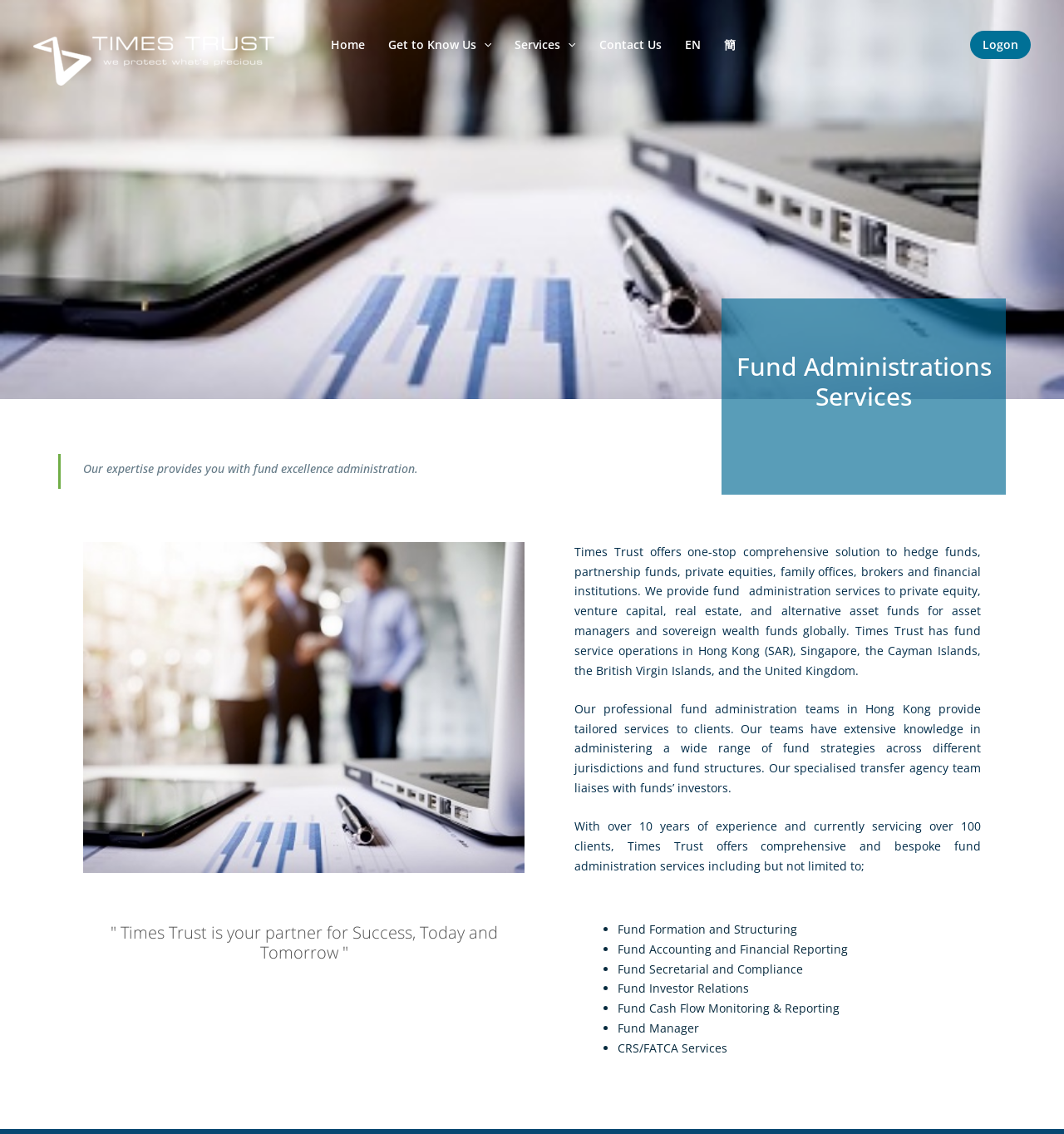Please give a succinct answer using a single word or phrase:
What type of clients does Times Trust serve?

Hedge funds, private equities, family offices